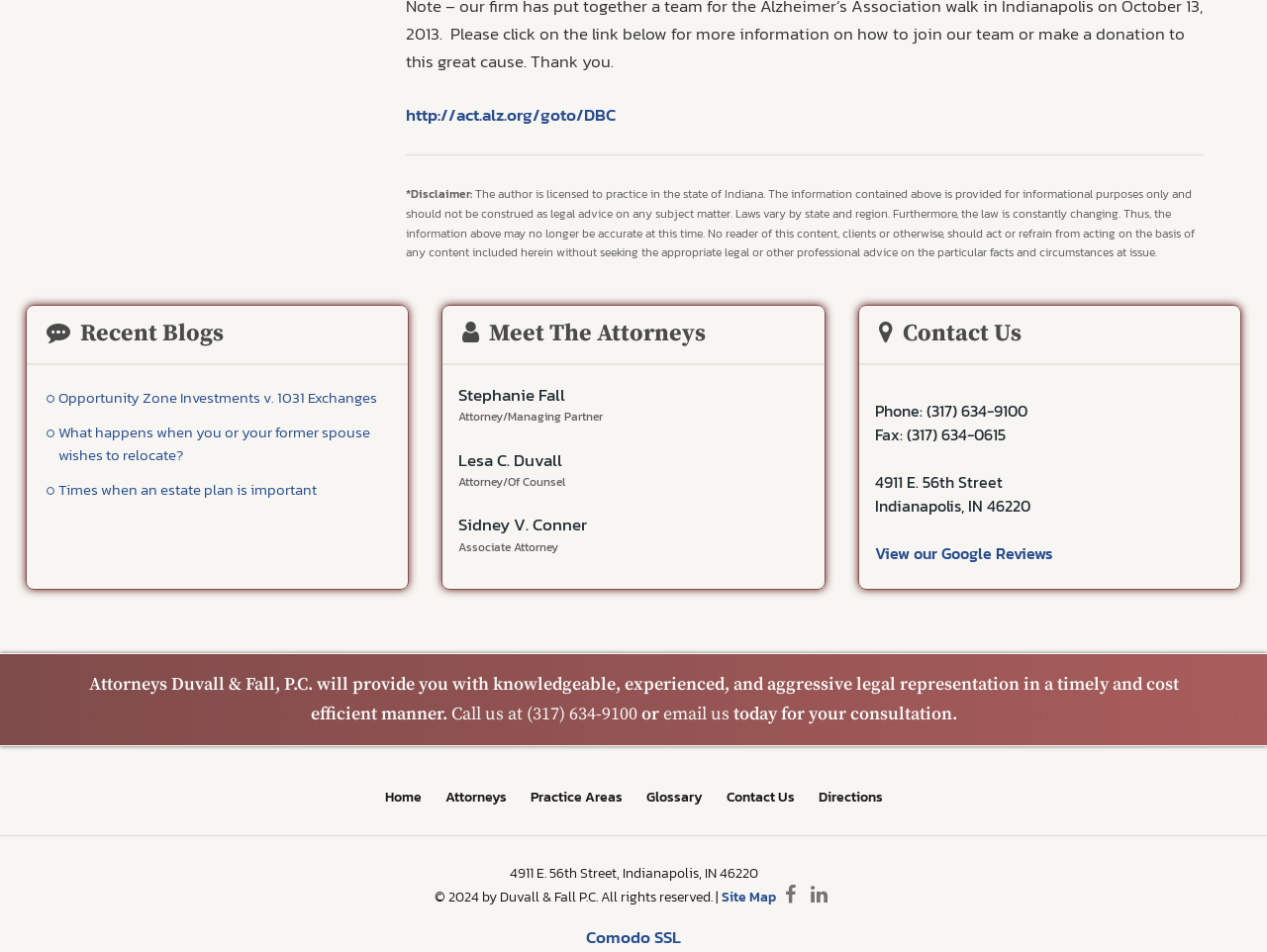Locate the bounding box coordinates of the item that should be clicked to fulfill the instruction: "Click on the 'Opportunity Zone Investments v. 1031 Exchanges' link".

[0.021, 0.402, 0.322, 0.434]